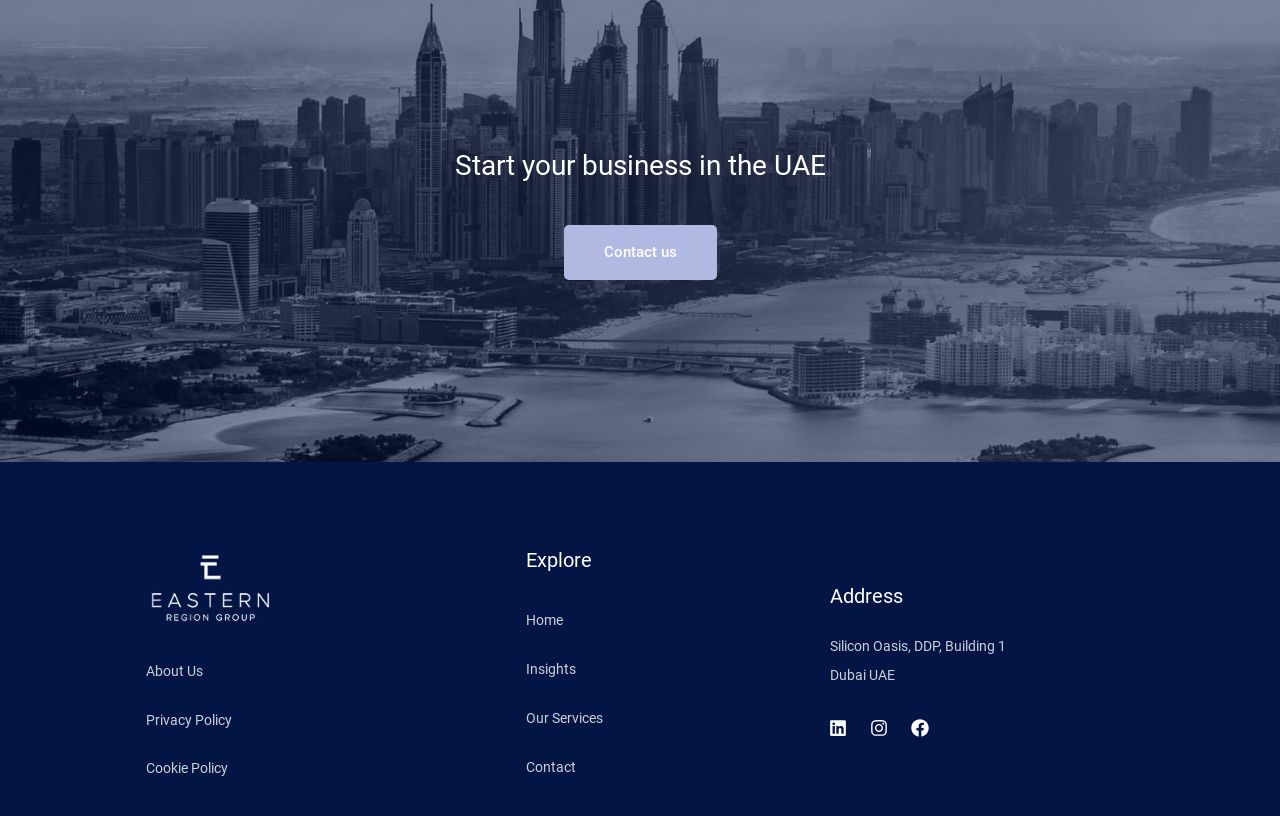Use a single word or phrase to answer the question:
What is the main topic of the webpage?

Business in UAE